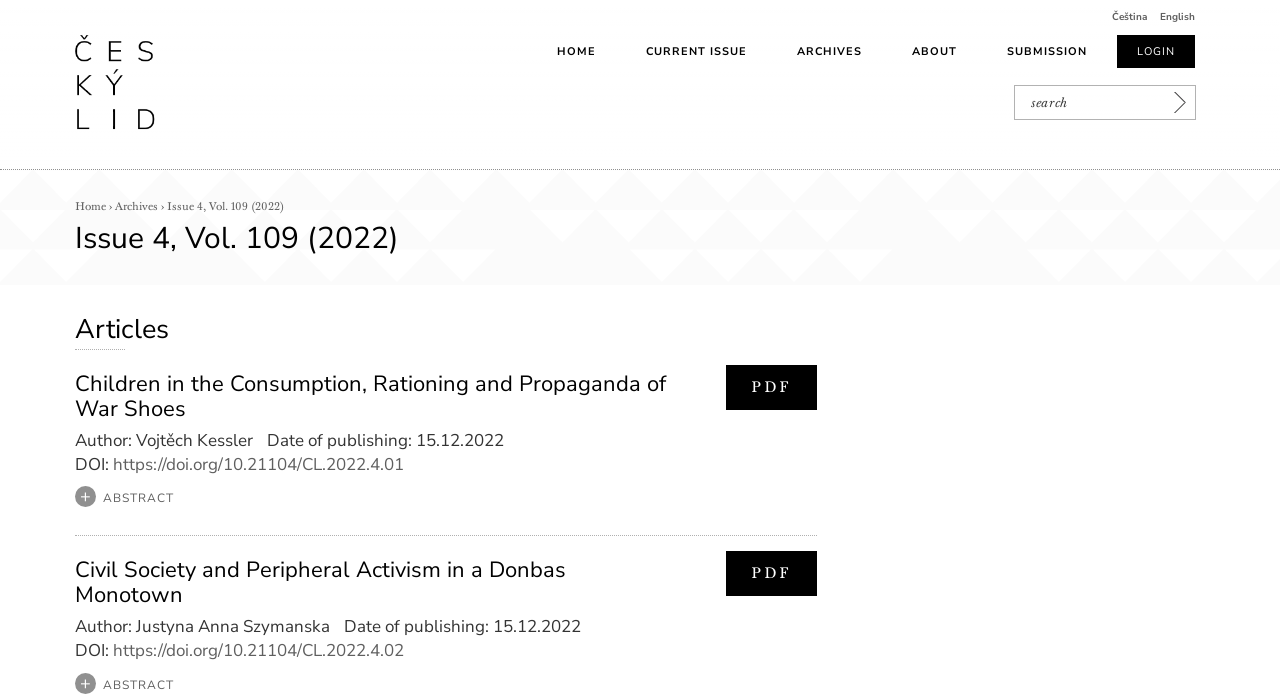How many articles are listed on the webpage?
From the details in the image, provide a complete and detailed answer to the question.

The webpage lists two article titles, 'Children in the Consumption, Rationing and Propaganda of War Shoes' and 'Civil Society and Peripheral Activism in a Donbas Monotown', indicating that there are at least two articles listed.